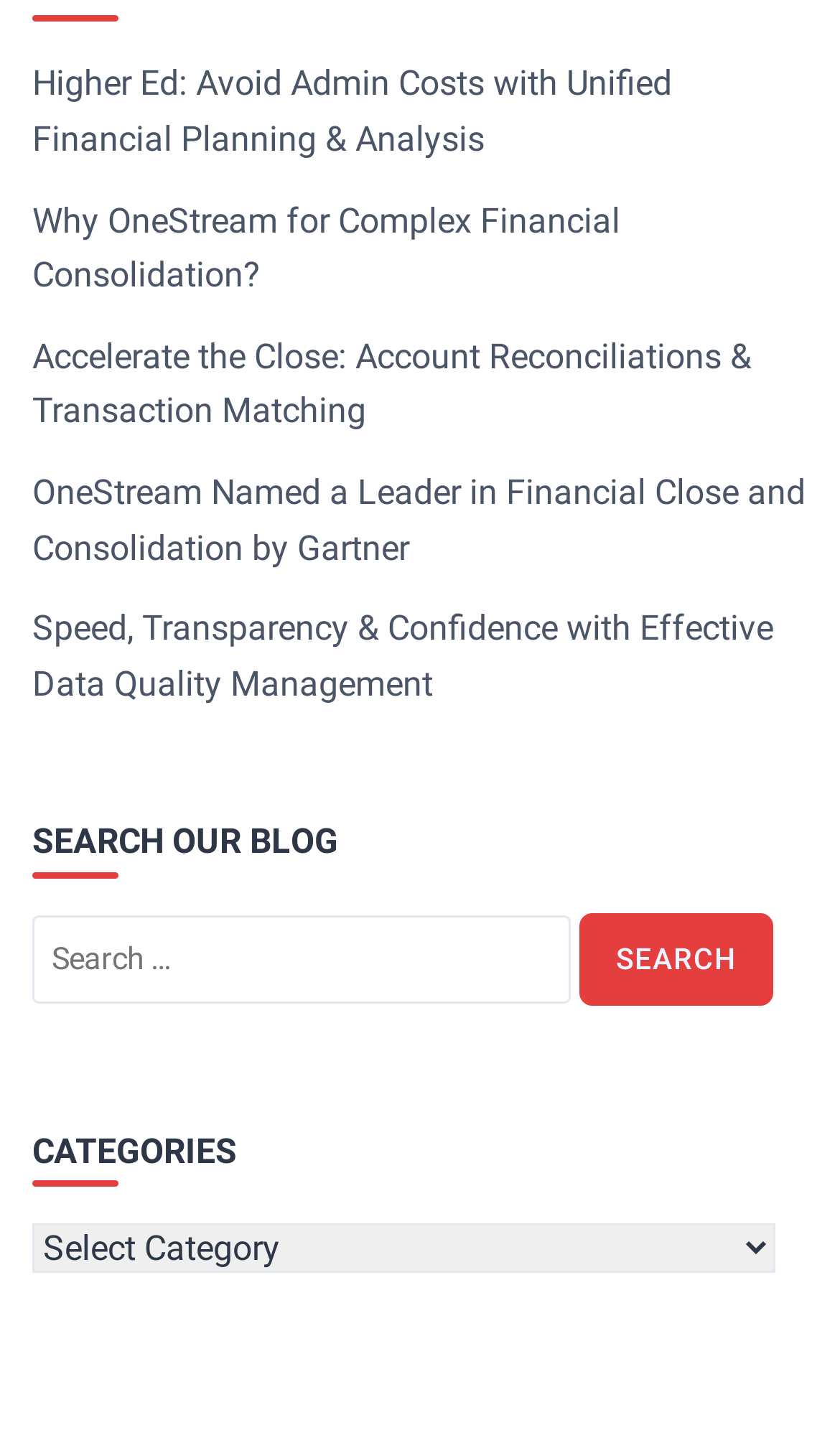Answer this question in one word or a short phrase: What is the text on the search button?

SEARCH